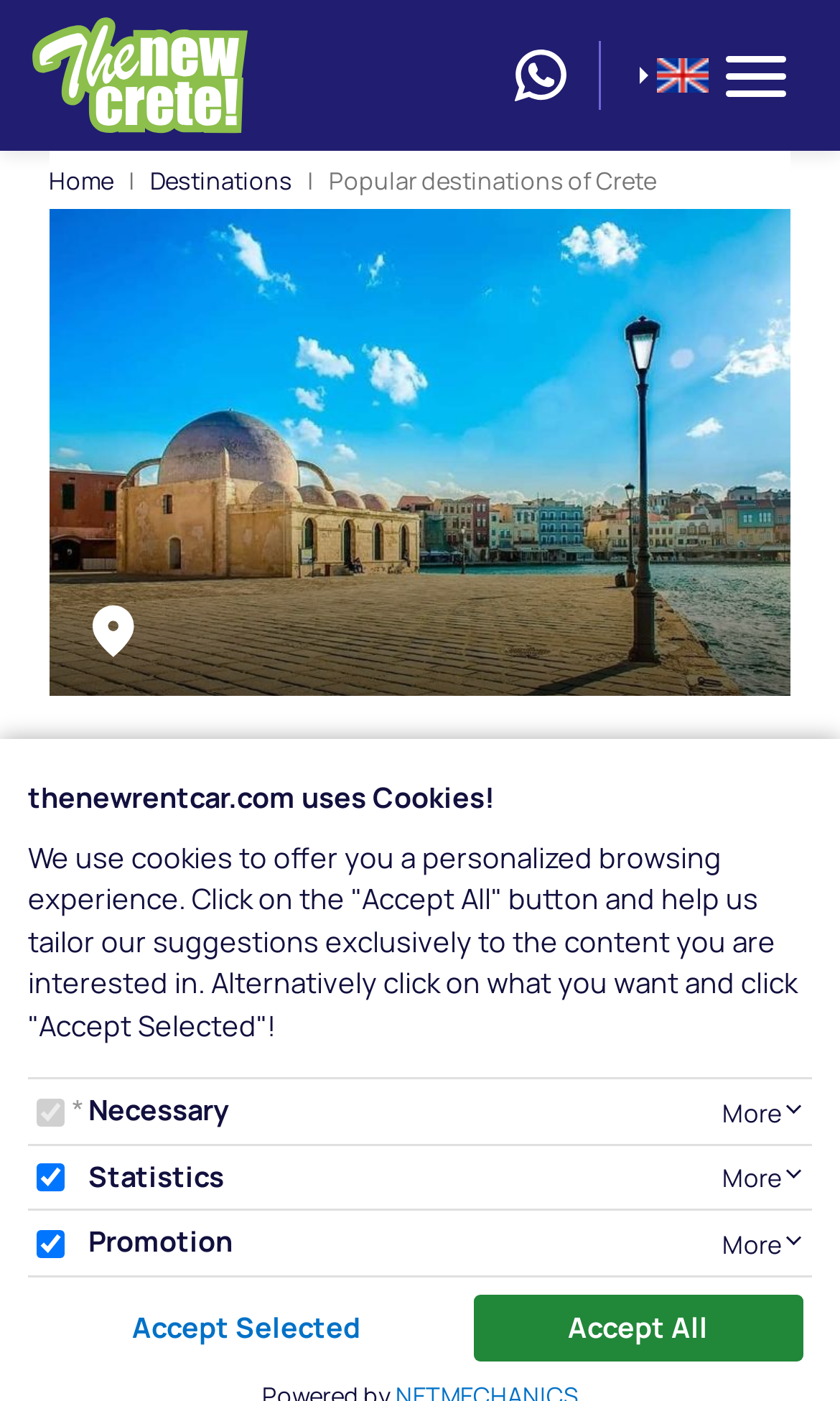Give a one-word or one-phrase response to the question:
What is the name of the car rental company?

The New Crete